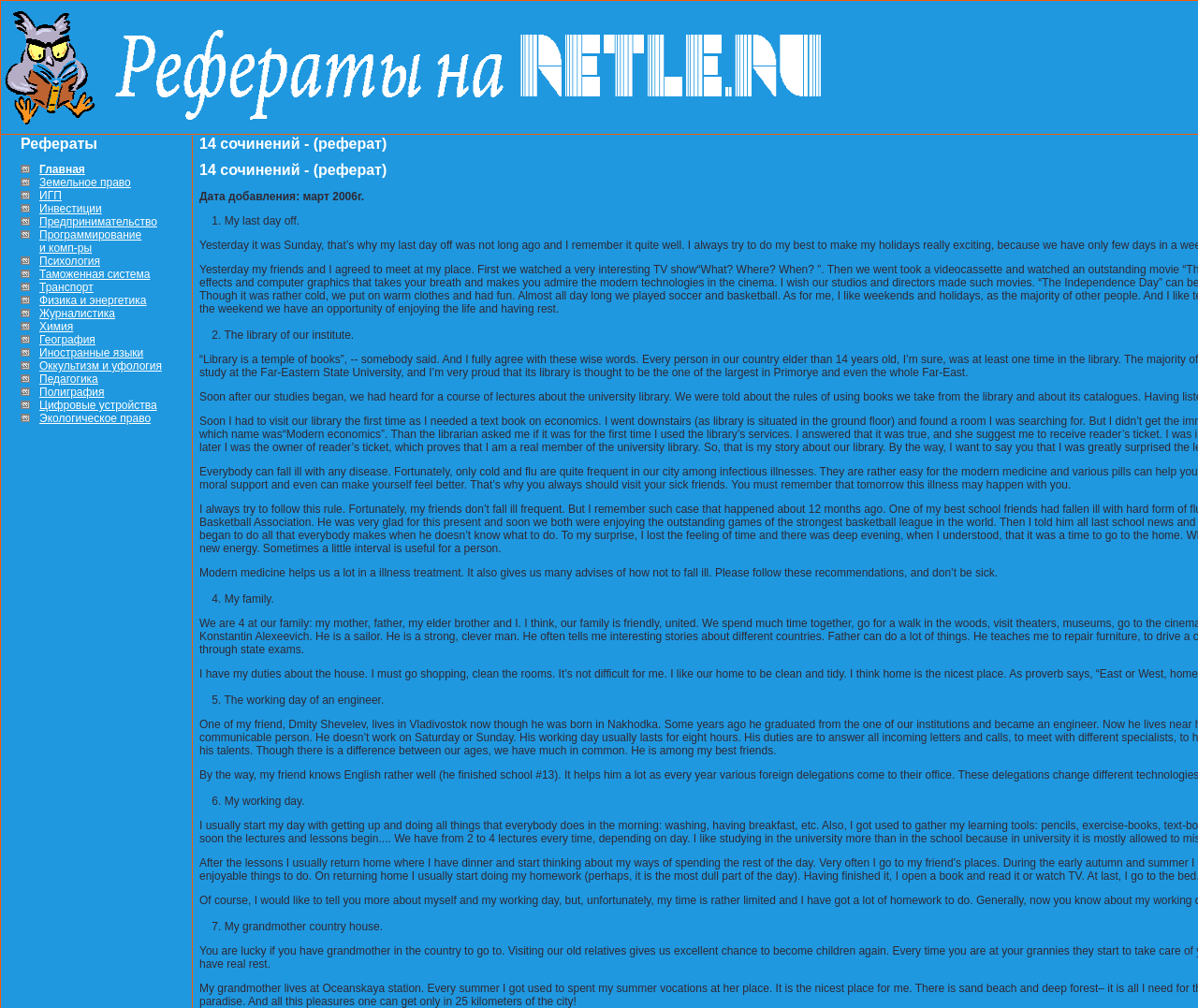Please find the bounding box coordinates of the section that needs to be clicked to achieve this instruction: "Click on the 'Земельное право' link".

[0.033, 0.175, 0.109, 0.188]